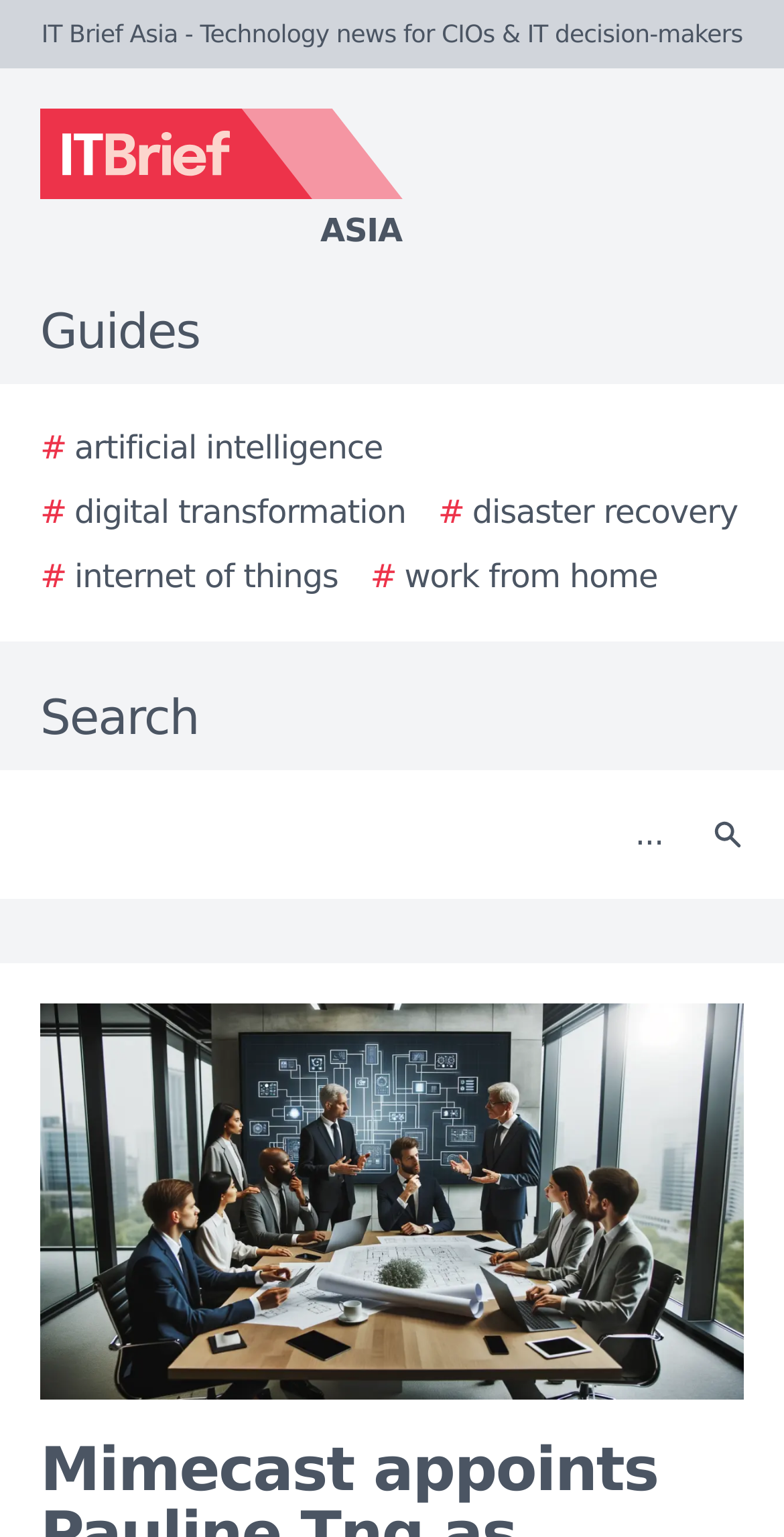Identify the bounding box coordinates for the UI element described as follows: "aria-label="Search"". Ensure the coordinates are four float numbers between 0 and 1, formatted as [left, top, right, bottom].

[0.877, 0.512, 0.979, 0.574]